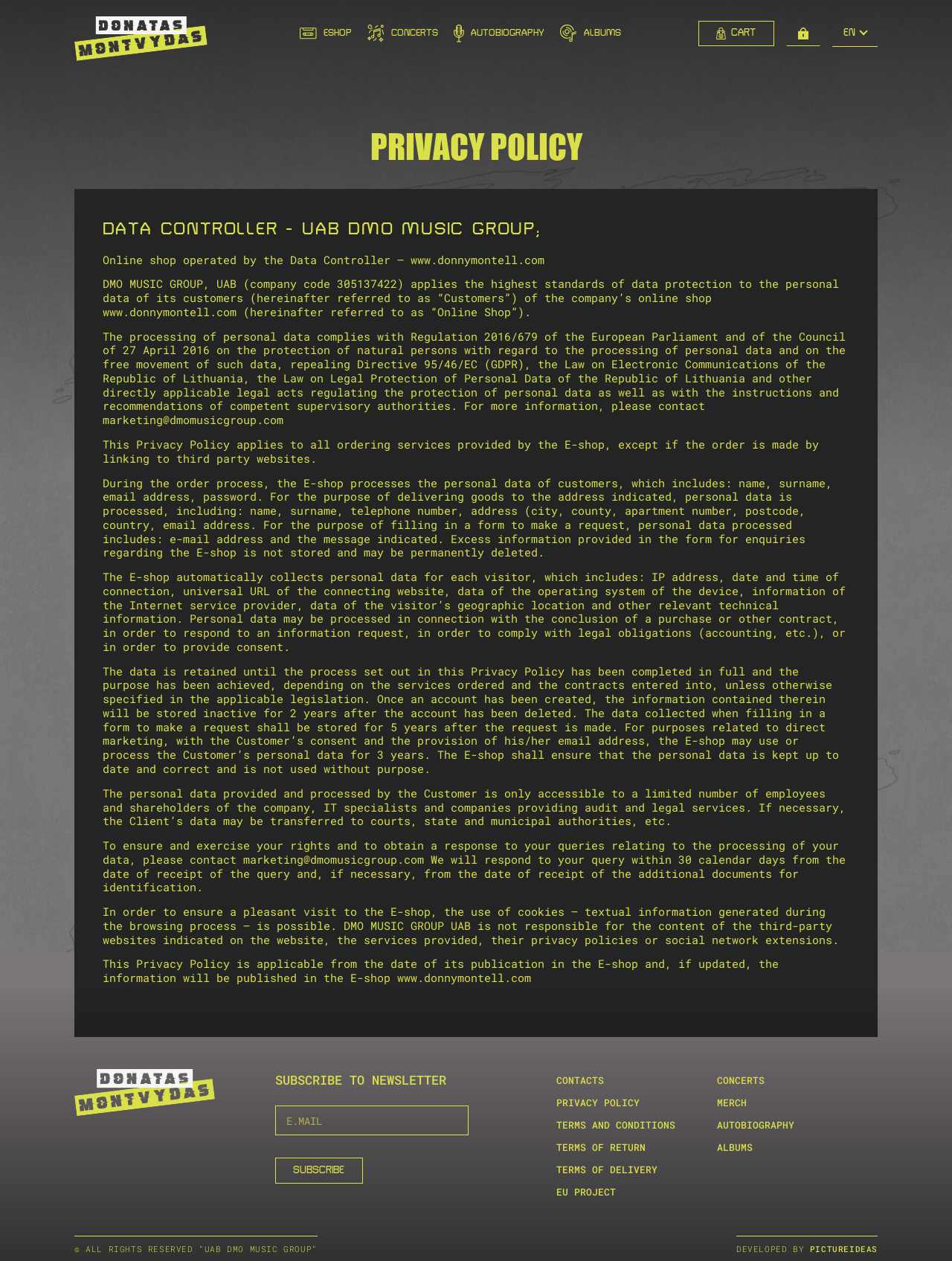Respond with a single word or phrase for the following question: 
What is the purpose of the newsletter subscription?

To receive news